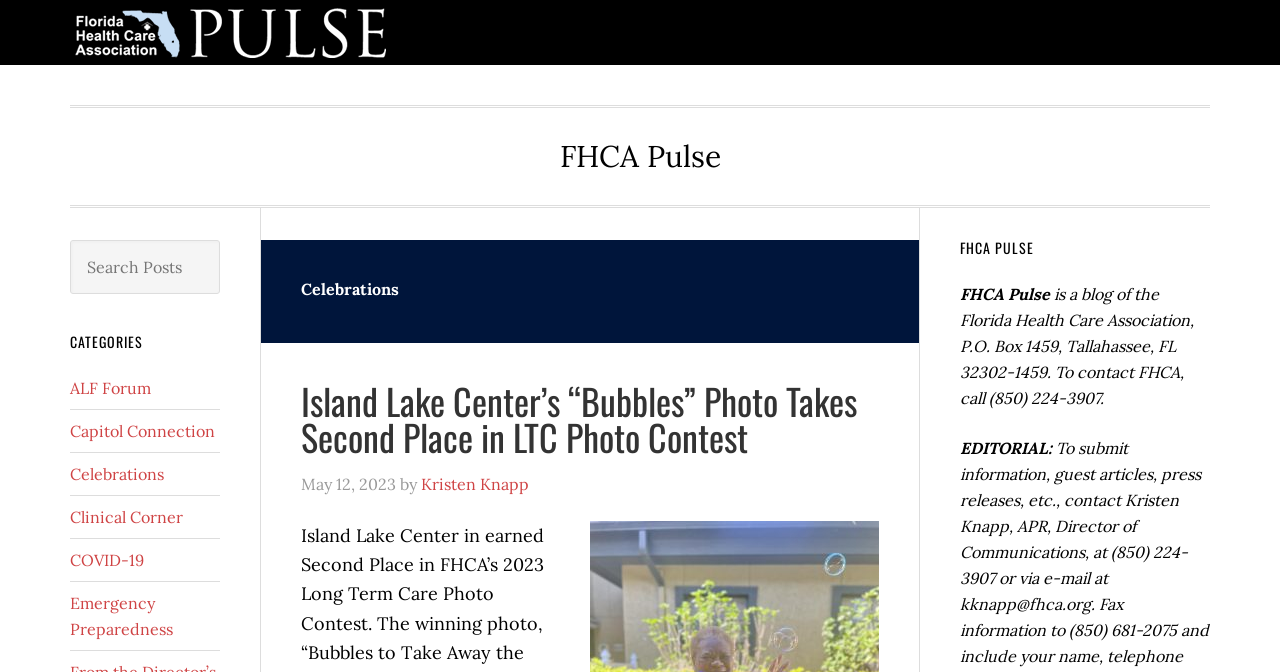Extract the bounding box coordinates of the UI element described: "Celebrations". Provide the coordinates in the format [left, top, right, bottom] with values ranging from 0 to 1.

[0.055, 0.69, 0.128, 0.72]